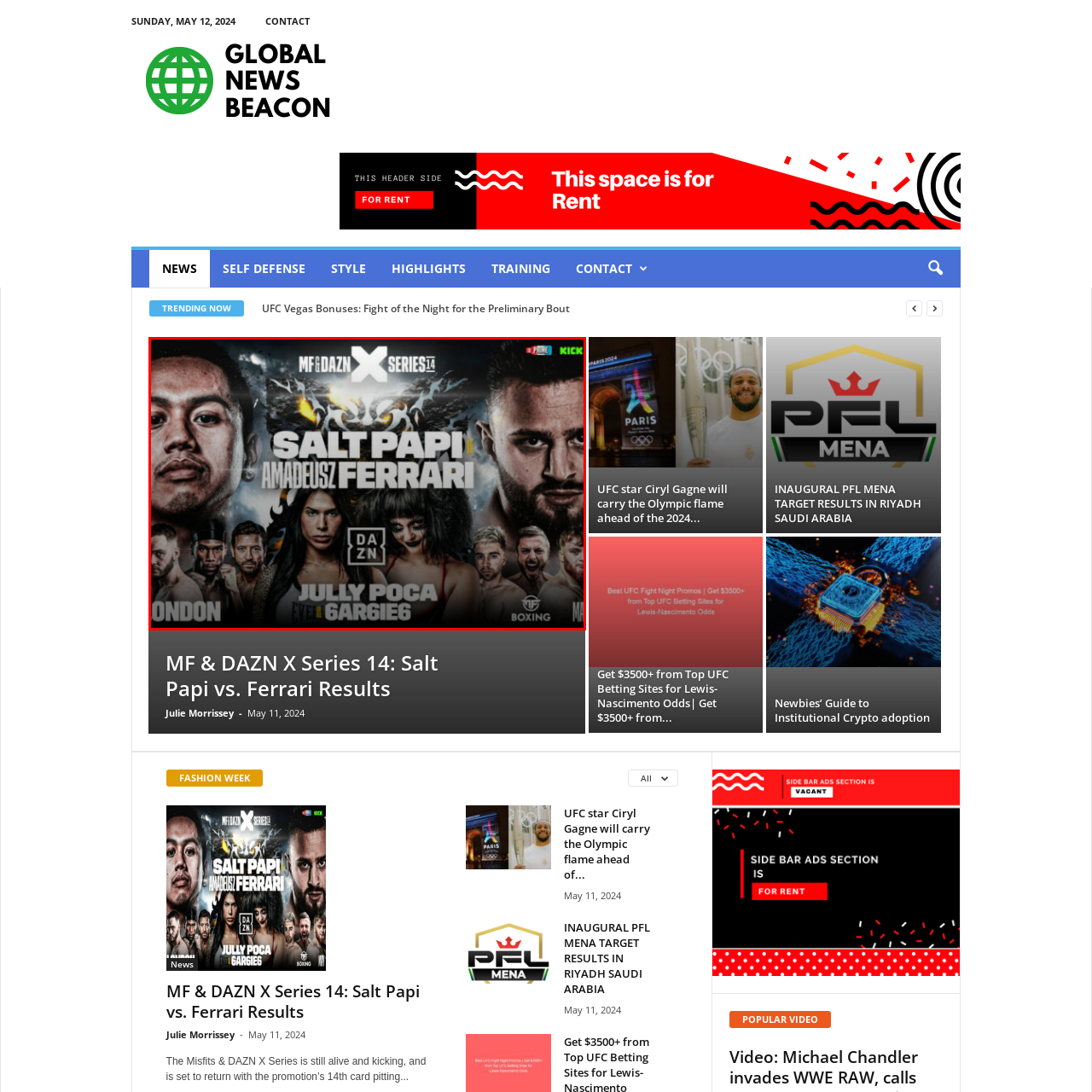Generate an elaborate caption for the image highlighted within the red boundary.

The image showcases the promotional poster for "MF & DAZN X Series 14," featuring the main event matchup between Salt Papi and Amadeusz Ferrari. Set against a dynamic and fiery background, the poster prominently displays the fighters’ names in bold typography, emphasizing the excitement of the upcoming bout. The design includes diverse imagery of participating fighters, capturing the energy and anticipation surrounding the event, which is set to take place in London. Additional branding elements from DAZN and other sponsors enhance the promotional appeal, inviting fans to immerse themselves in the spectacle of sports entertainment. The event promises high-stakes action and showcases a range of talent in the fight industry, aligning with the growing popularity of crossover events in combat sports.